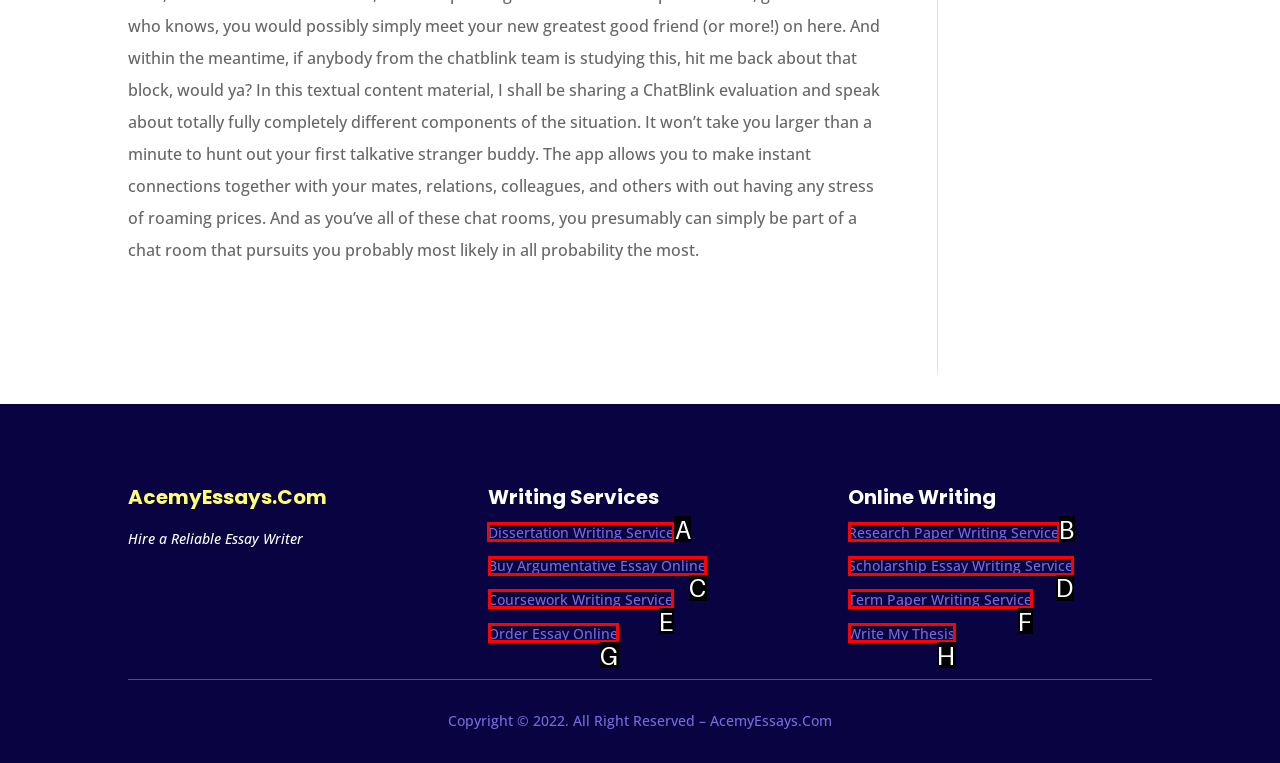Tell me which UI element to click to fulfill the given task: Click on Dissertation Writing Service. Respond with the letter of the correct option directly.

A